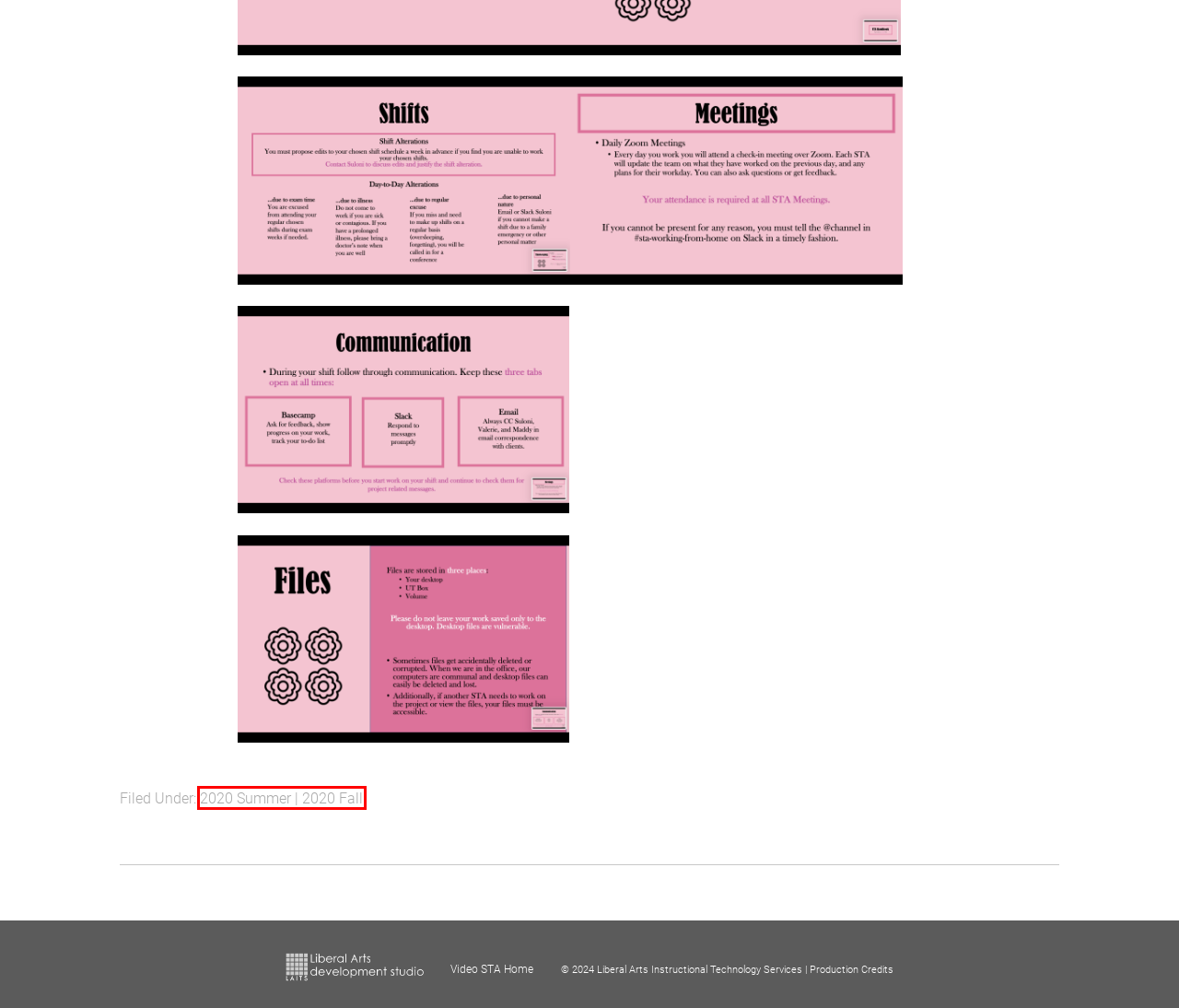You have a screenshot of a webpage with a red bounding box around a UI element. Determine which webpage description best matches the new webpage that results from clicking the element in the bounding box. Here are the candidates:
A. Testimonials
B. Diya Nair
C. Carrie Wang
D. Production Credits
E. Thang Truong
F. STA Presentation 2016
G. 2020 Summer | 2020 Fall
H. We were STAs

G